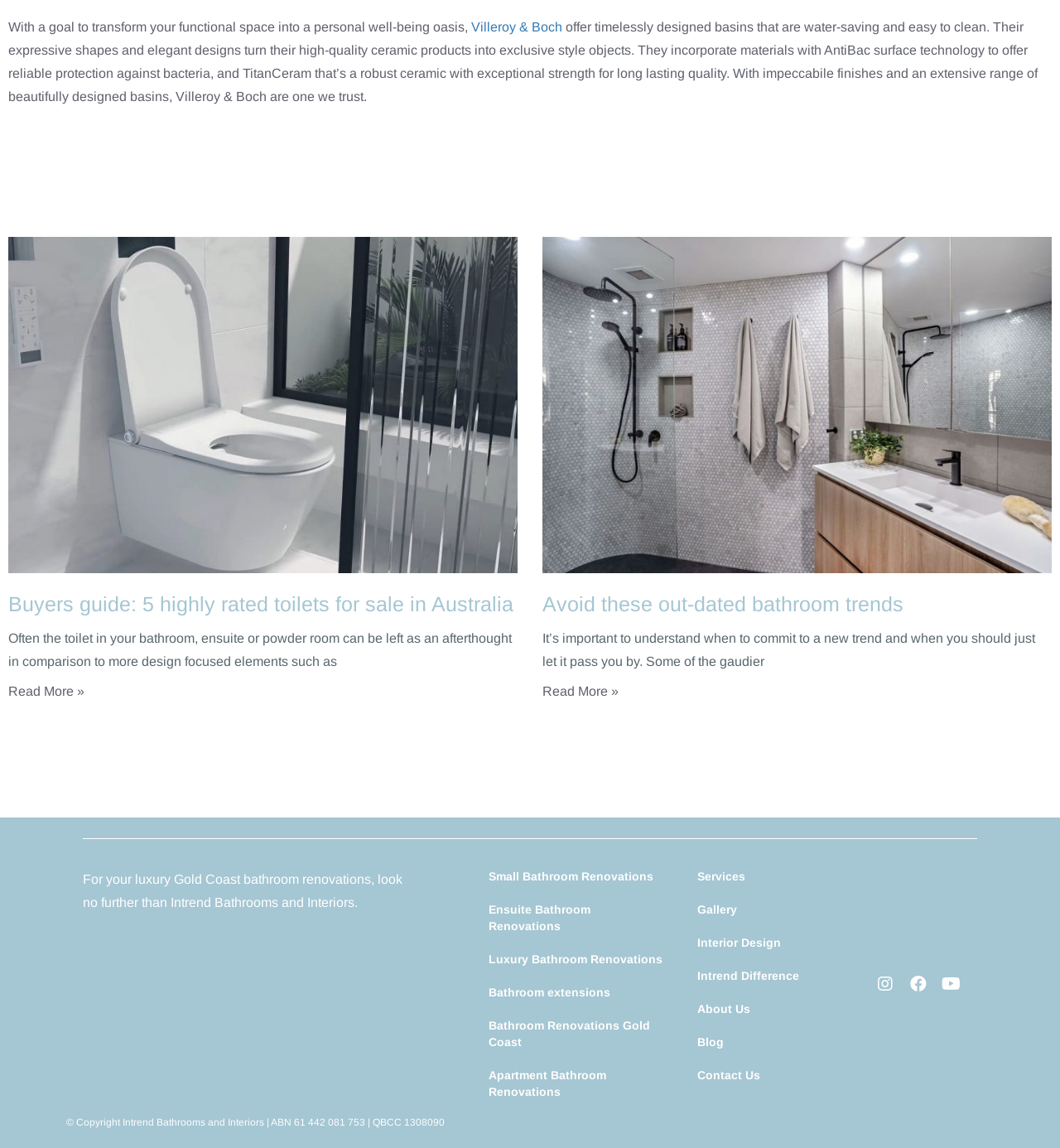Use the details in the image to answer the question thoroughly: 
What services does Intrend Bathrooms and Interiors offer?

The webpage has links to different types of bathroom renovations such as 'Small Bathroom Renovations', 'Ensuite Bathroom Renovations', 'Luxury Bathroom Renovations', etc. which suggests that Intrend Bathrooms and Interiors offers bathroom renovation services.